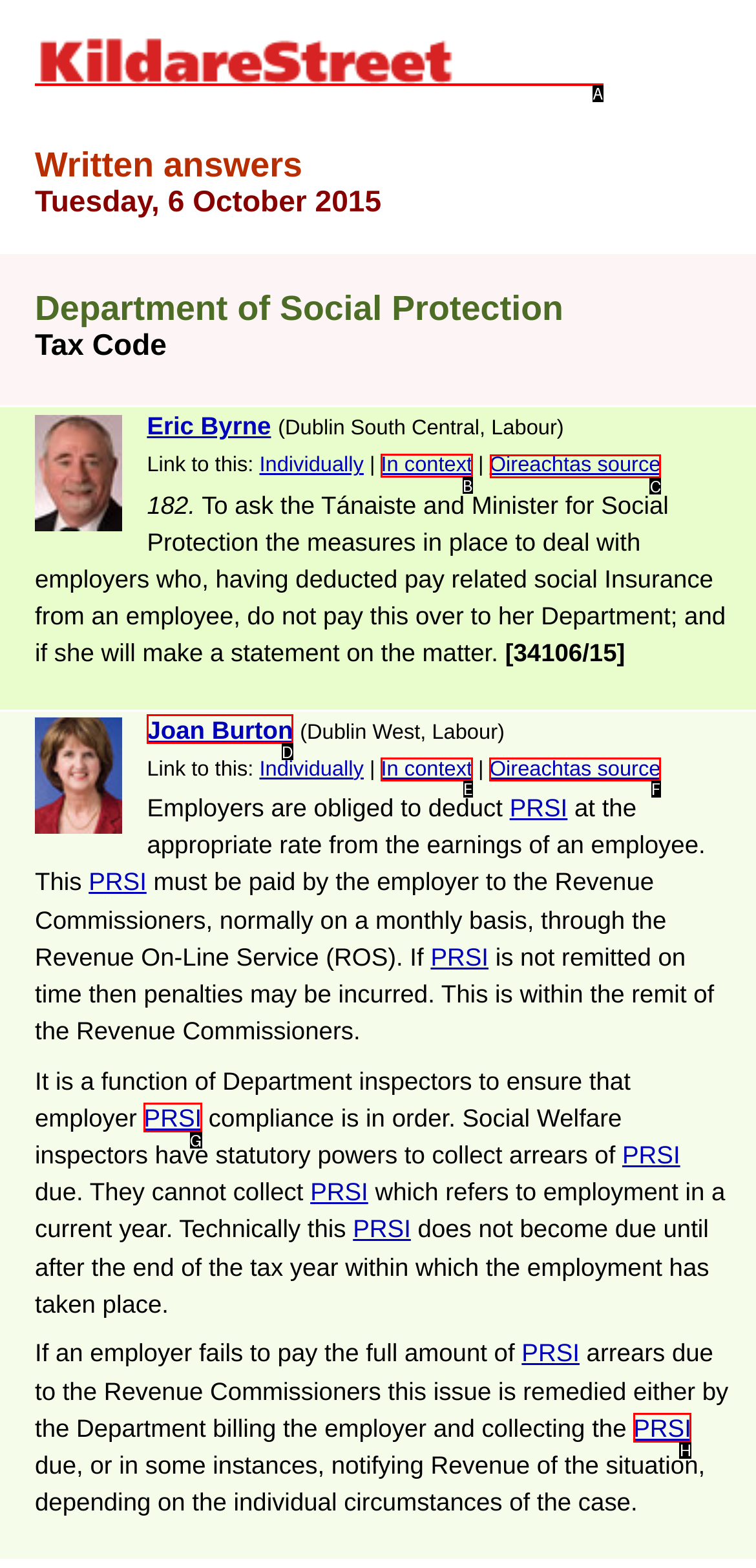For the task: Follow the link to Oireachtas source, identify the HTML element to click.
Provide the letter corresponding to the right choice from the given options.

C